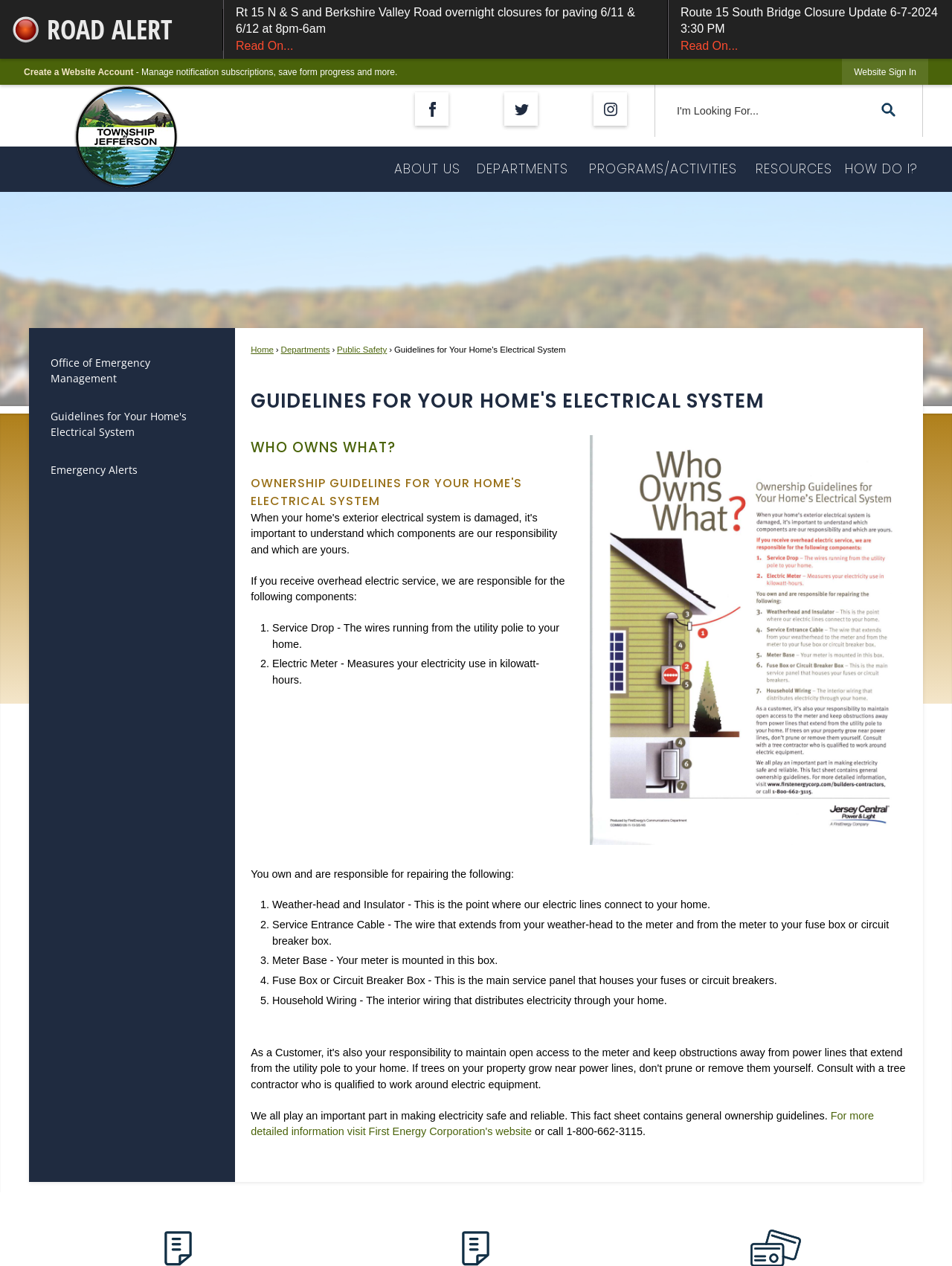What social media platforms are linked on the webpage?
Please respond to the question with a detailed and informative answer.

The webpage has links to the township's social media profiles on Facebook, Twitter, and Instagram, which are located in the top right corner of the webpage.